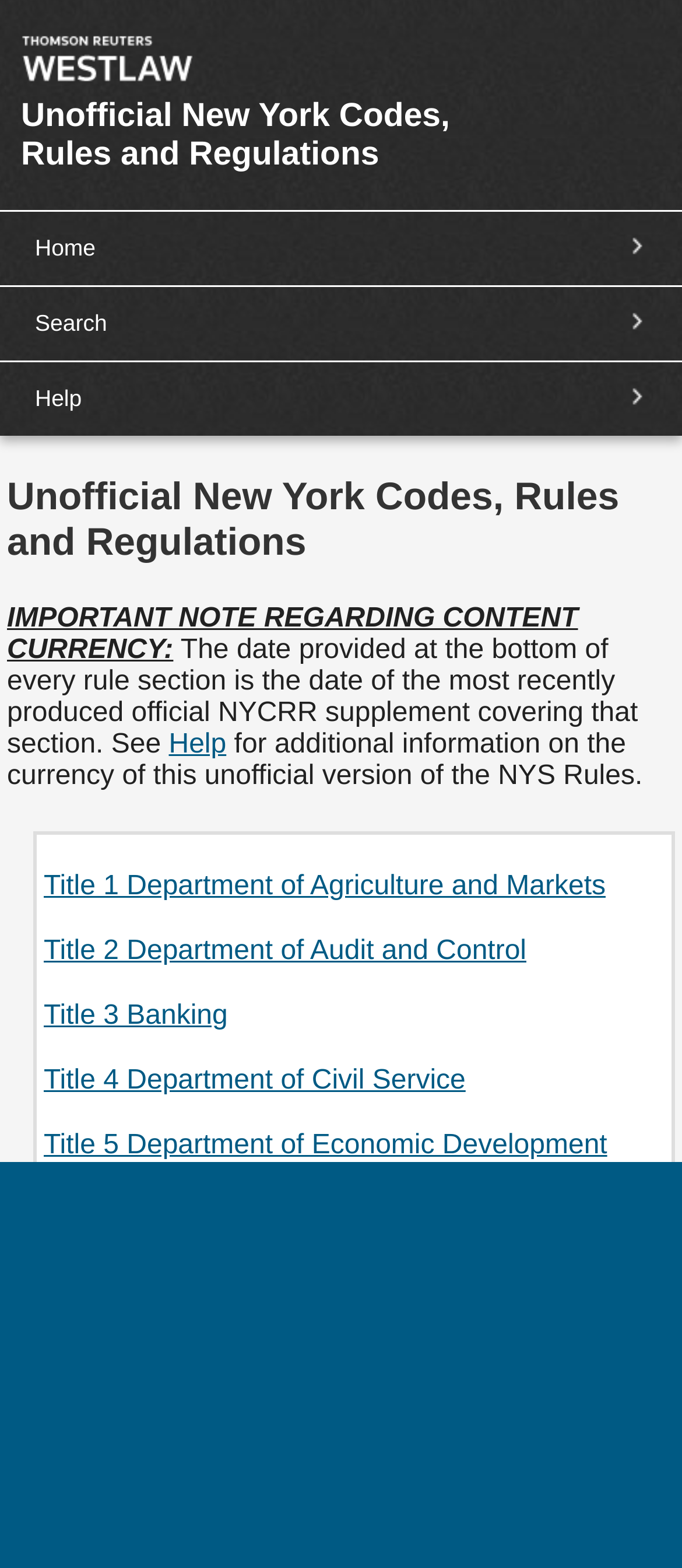What is the purpose of this webpage?
Provide a well-explained and detailed answer to the question.

Based on the webpage's content, it appears to be a platform for users to browse and access unofficial New York codes, rules, and regulations. The presence of links to different titles and departments suggests that users can navigate through the webpage to find specific information.